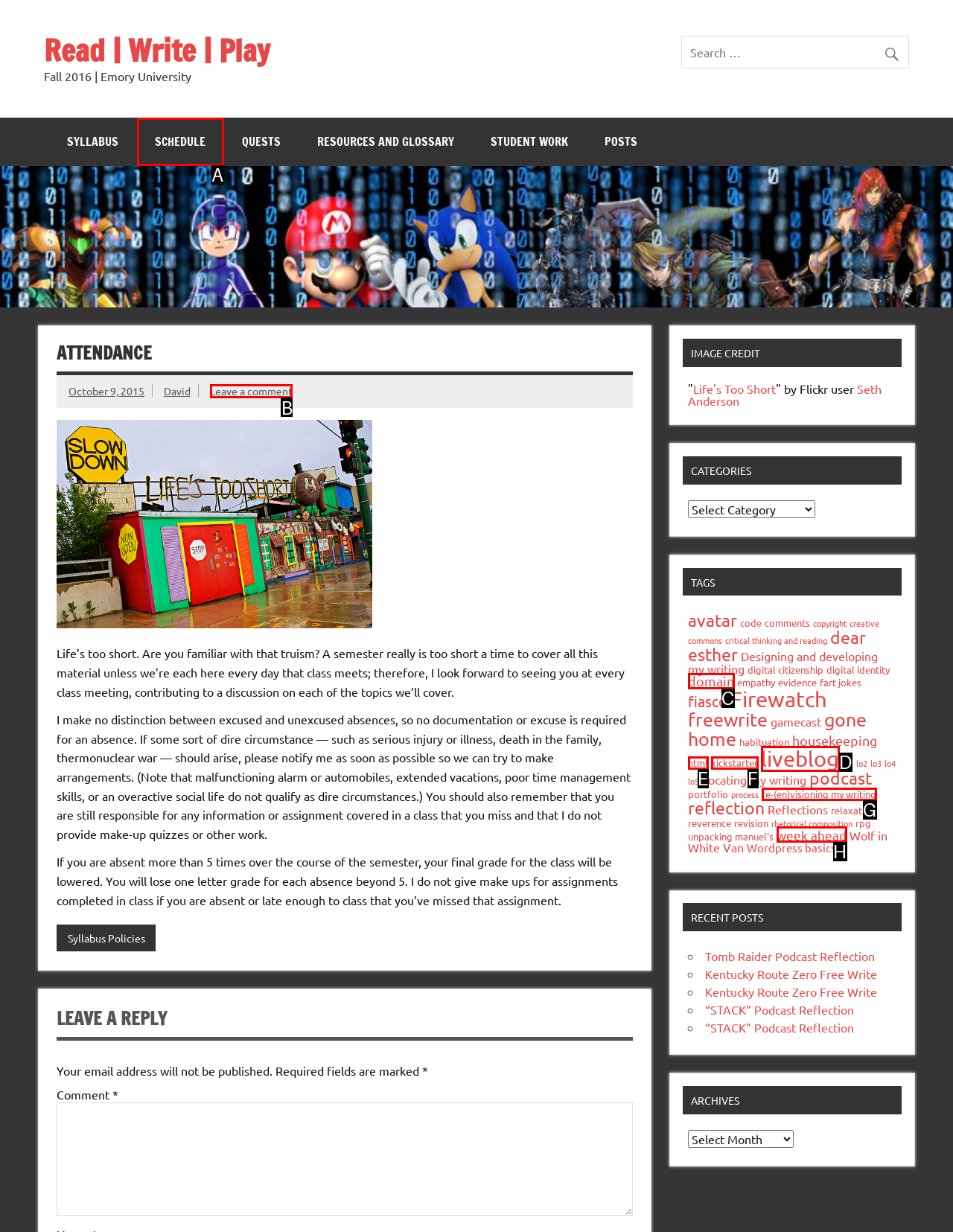Tell me which UI element to click to fulfill the given task: Leave a comment. Respond with the letter of the correct option directly.

B